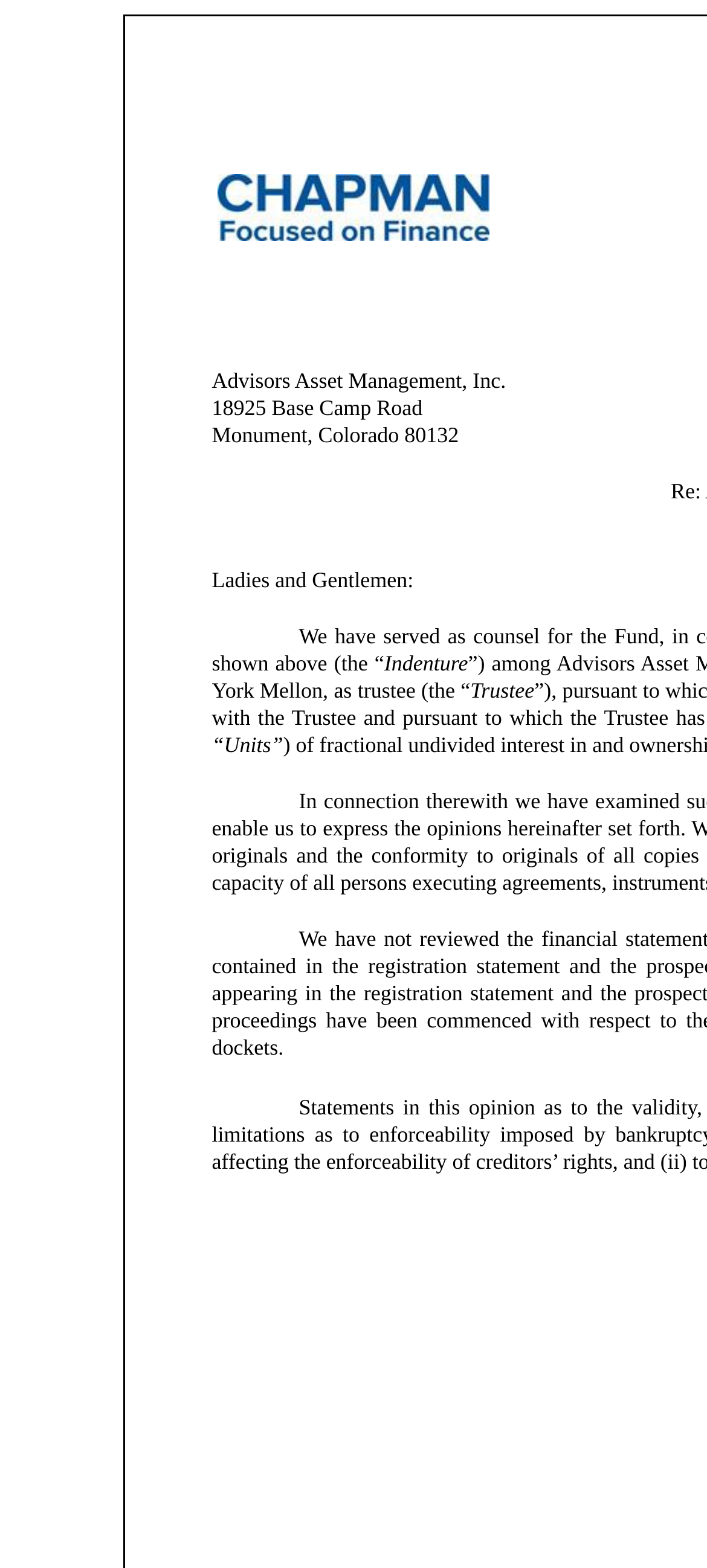Use the information in the screenshot to answer the question comprehensively: What is being referred to as 'Units'?

The term 'Units' is mentioned in the lower part of the webpage, as indicated by the StaticText element with bounding box coordinates [0.299, 0.466, 0.4, 0.483], but the exact meaning or context of 'Units' cannot be determined from the given webpage.